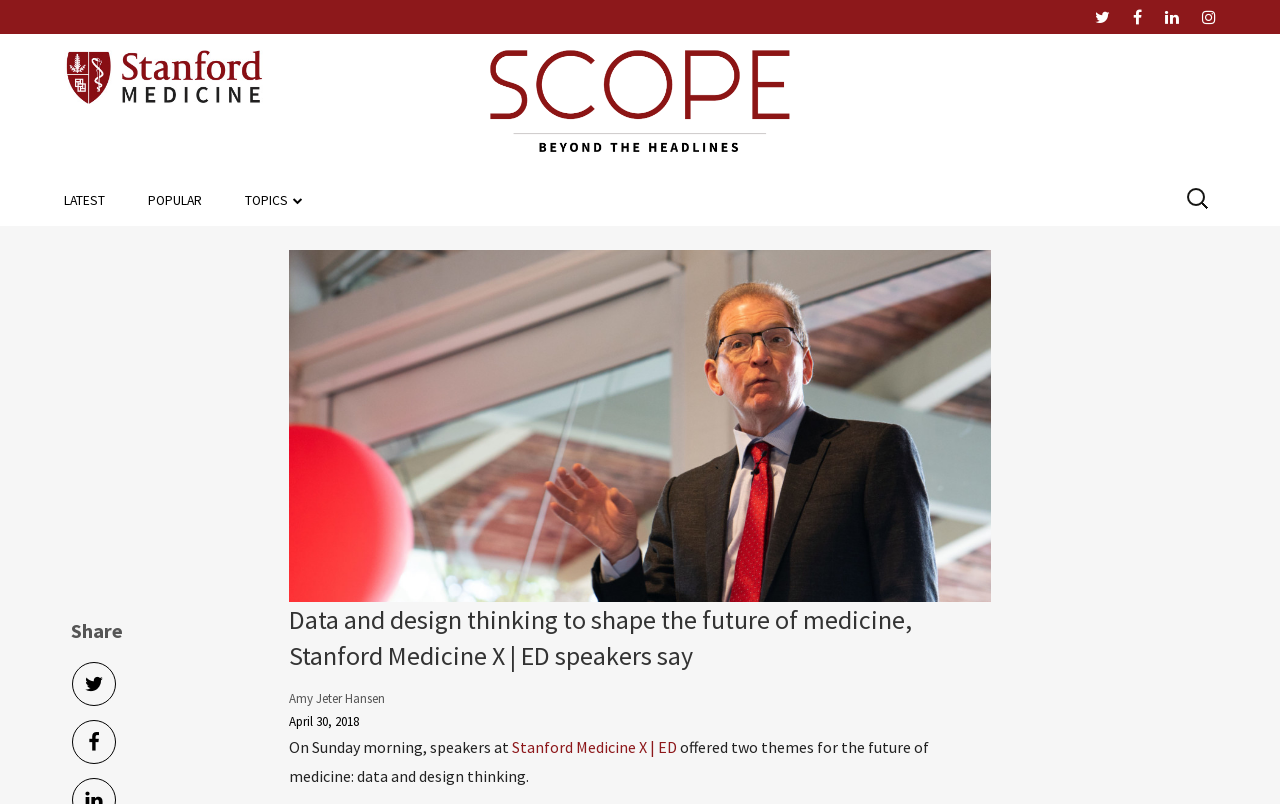Identify the webpage's primary heading and generate its text.

Data and design thinking to shape the future of medicine, Stanford Medicine X | ED speakers say